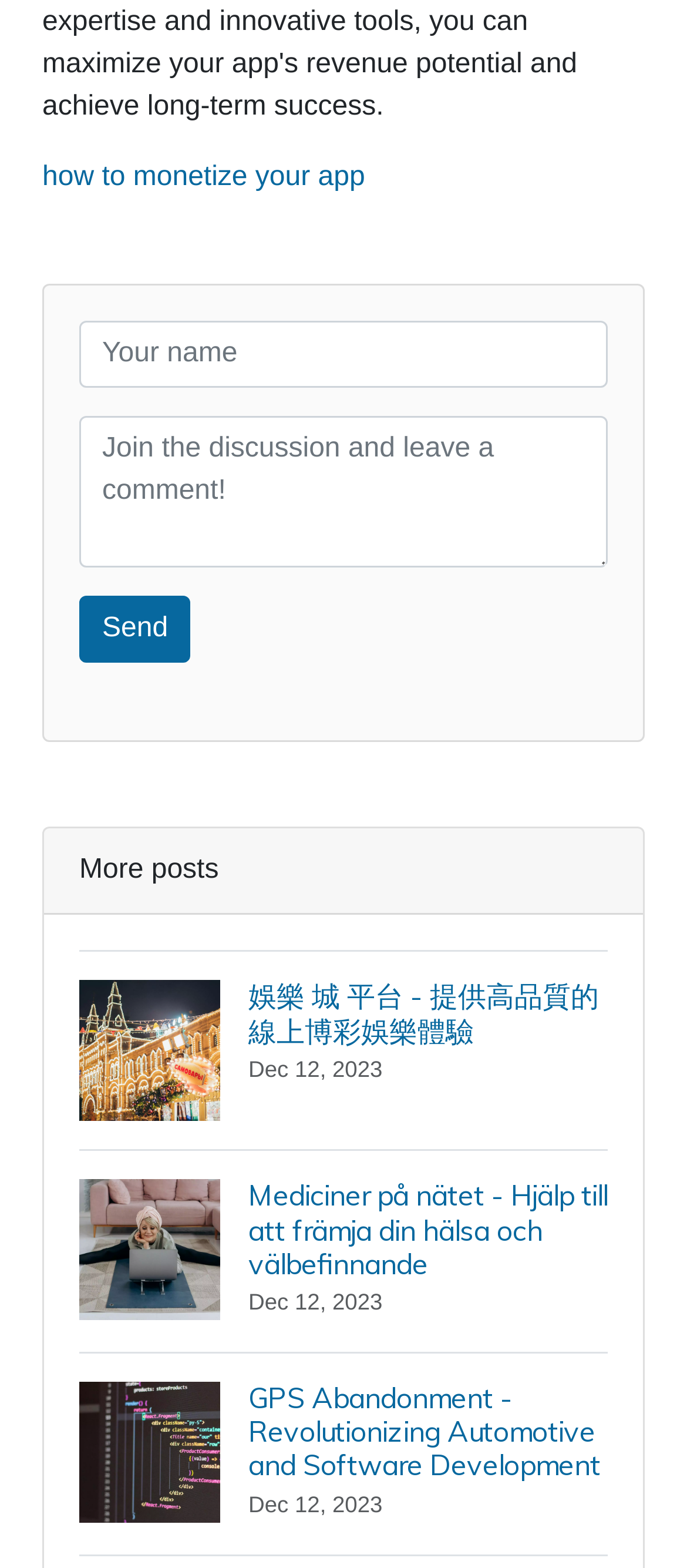Using the webpage screenshot and the element description value="Send", determine the bounding box coordinates. Specify the coordinates in the format (top-left x, top-left y, bottom-right x, bottom-right y) with values ranging from 0 to 1.

[0.115, 0.38, 0.278, 0.423]